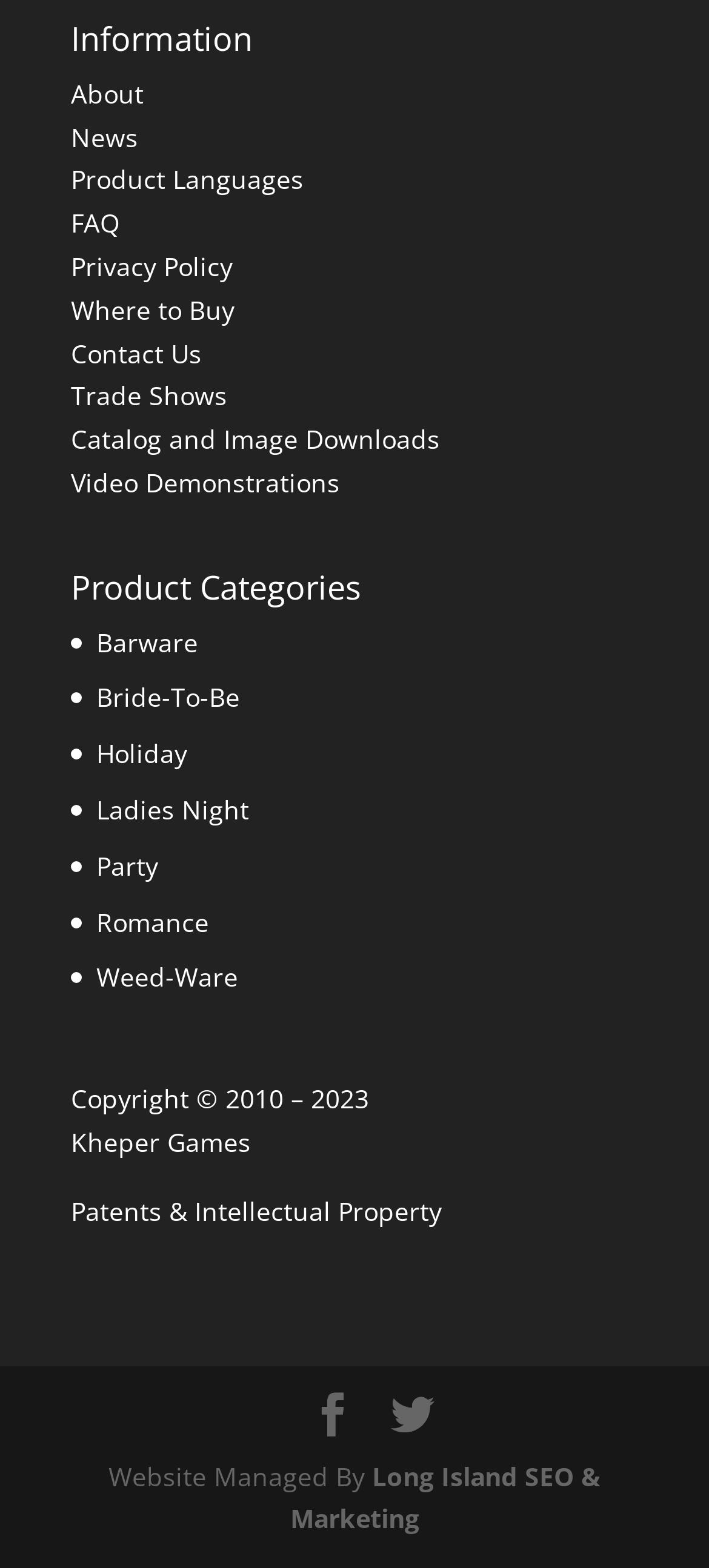Please respond to the question with a concise word or phrase:
How many product categories are there?

9